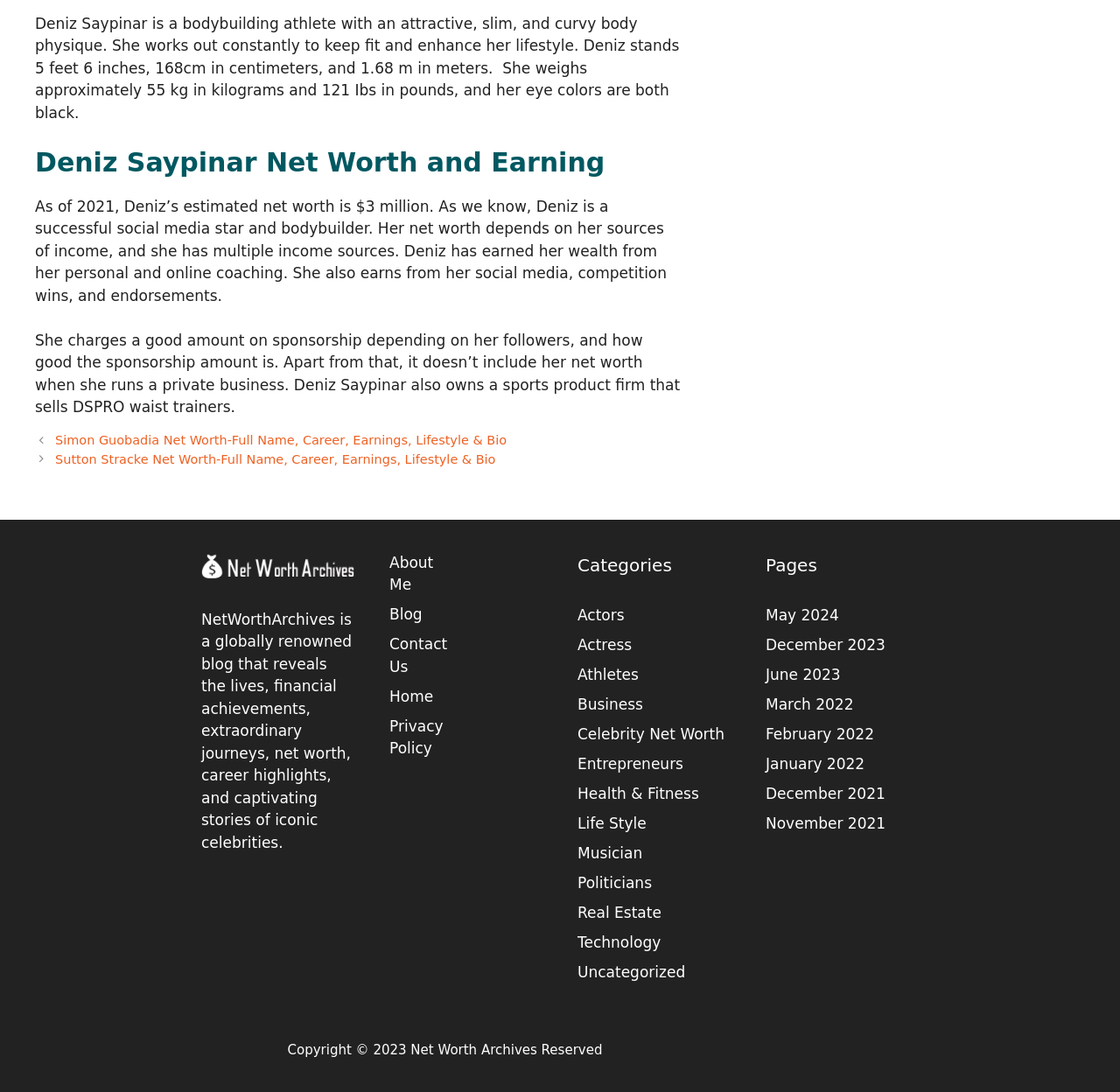What is the purpose of the website?
Provide a comprehensive and detailed answer to the question.

According to the StaticText element with bounding box coordinates [0.18, 0.559, 0.314, 0.779], the website NetWorthArchives is a globally renowned blog that reveals the lives, financial achievements, and net worth of iconic celebrities.